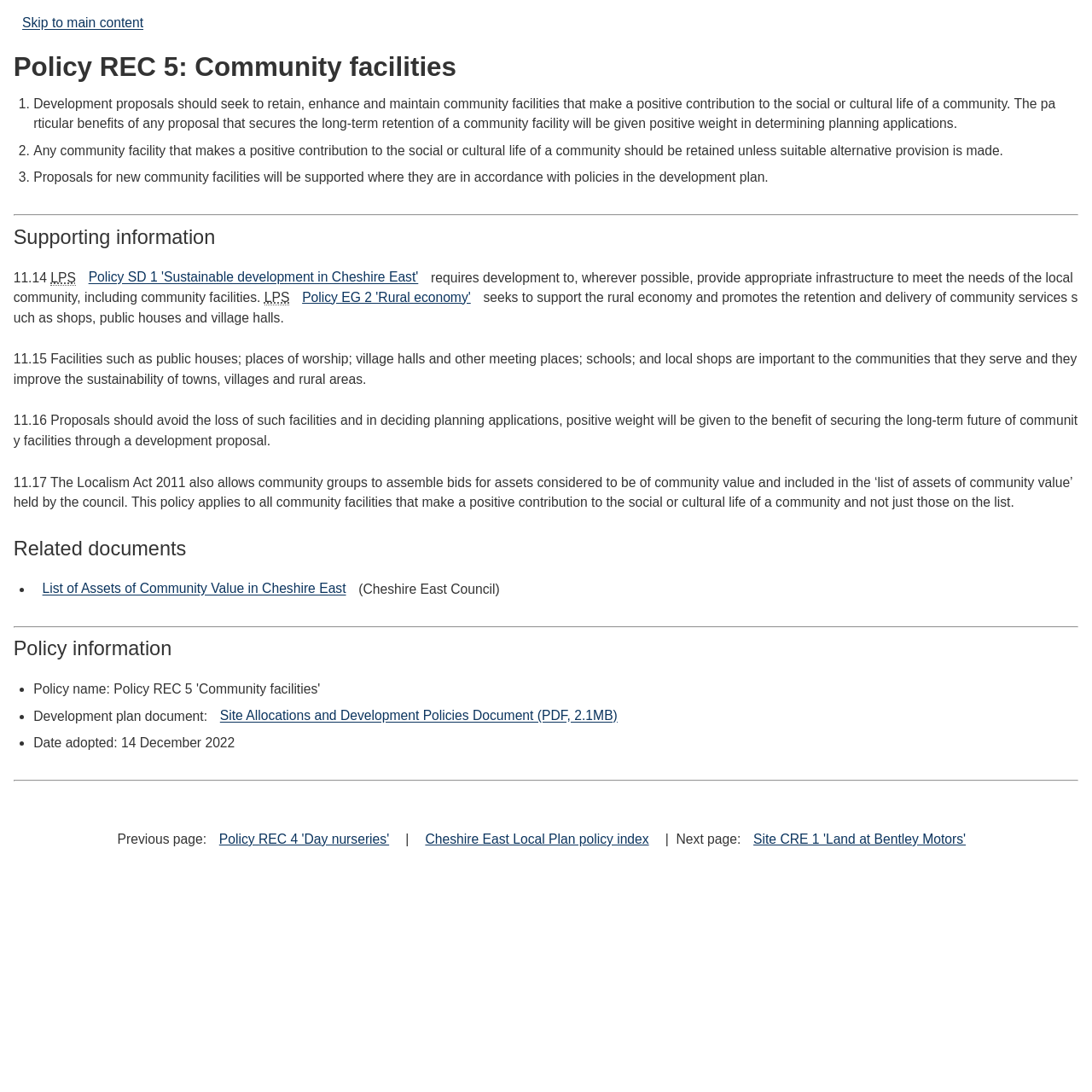Refer to the screenshot and give an in-depth answer to this question: What is the purpose of Policy REC 5?

Based on the webpage content, Policy REC 5 is focused on community facilities, and its purpose is to retain, enhance, and maintain community facilities that make a positive contribution to the social or cultural life of a community.